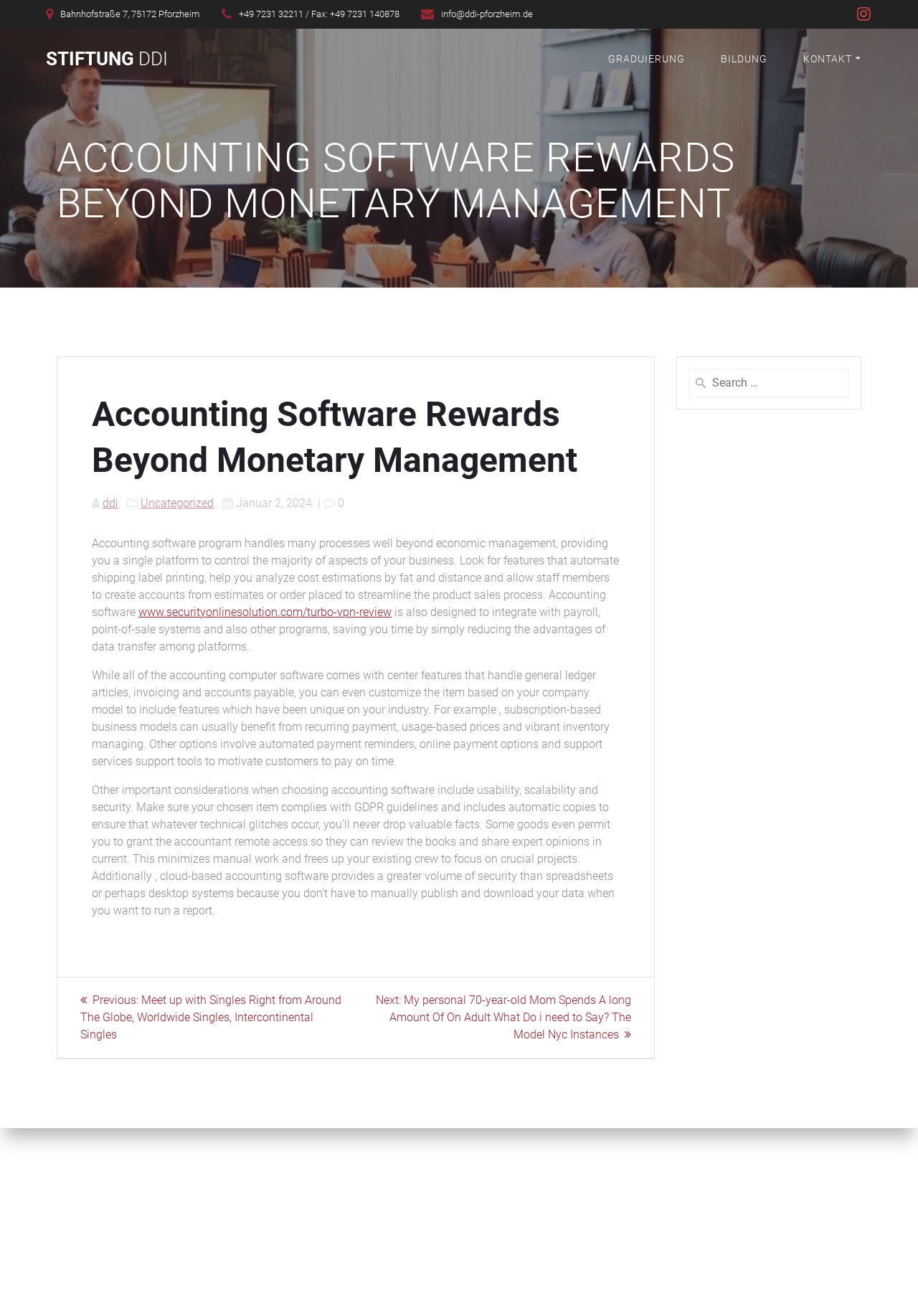Please identify the bounding box coordinates of the element I need to click to follow this instruction: "View the post 'Cactus Turning White'".

None